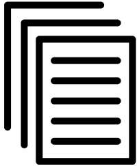Give an elaborate caption for the image.

The image features a stylized icon representing sheets of paper or documents, often depicted in a layered format. This design typically symbolizes important information, organization, or documentation. In the context of an exhibition or event, it relates to the need for "Printouts of Everything," emphasizing the importance of having physical copies of vital documents. These might include emergency contact numbers, contracts, and layout plans for the display area, ensuring that essential information is readily accessible for effective communication and coordination during events.